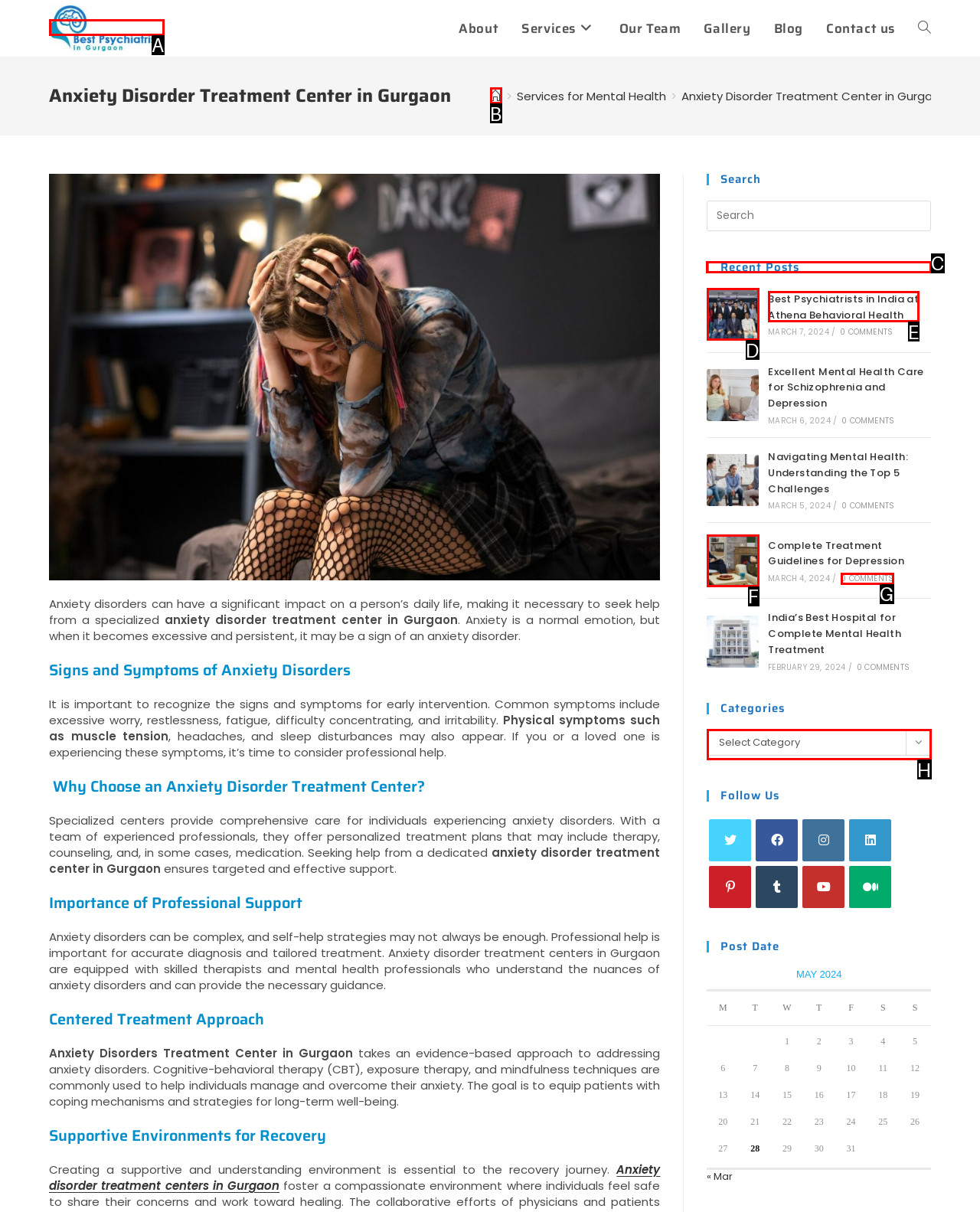Determine which HTML element to click on in order to complete the action: Read the 'Recent Posts'.
Reply with the letter of the selected option.

C